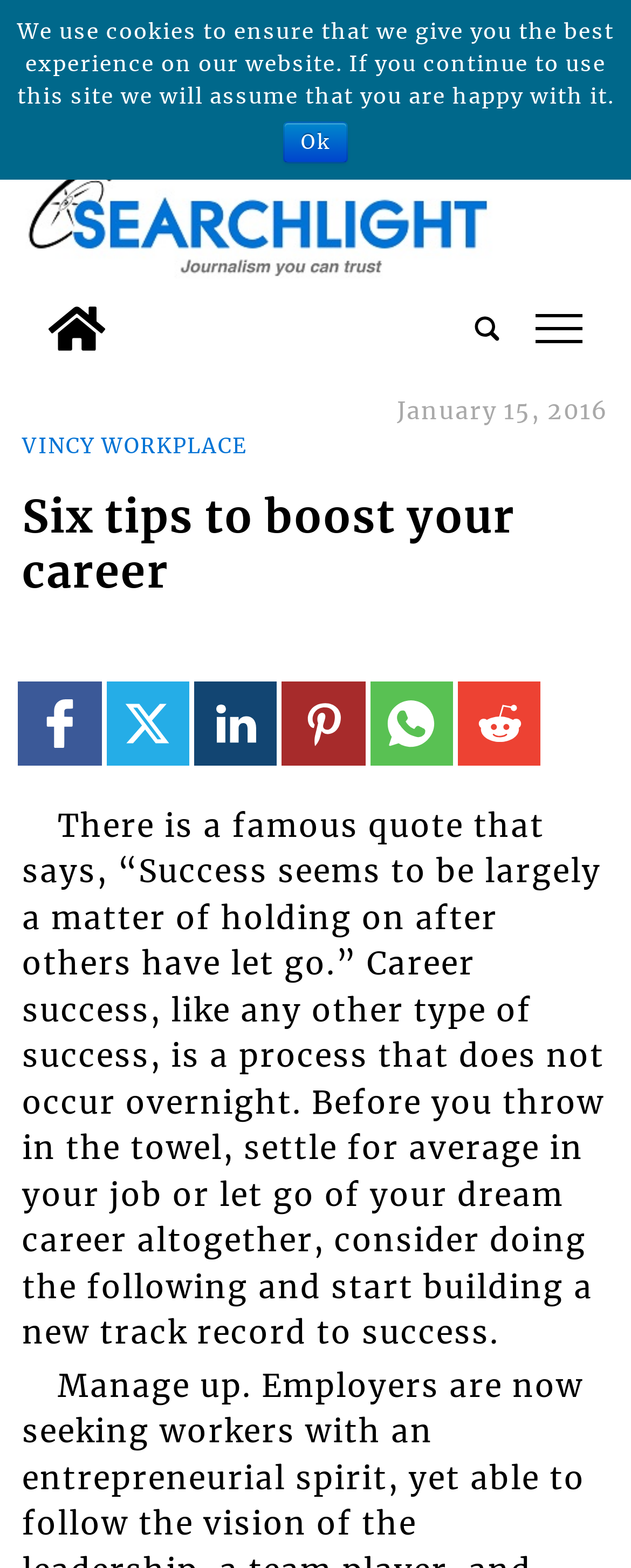What is the date mentioned?
Please provide a single word or phrase answer based on the image.

January 15, 2016